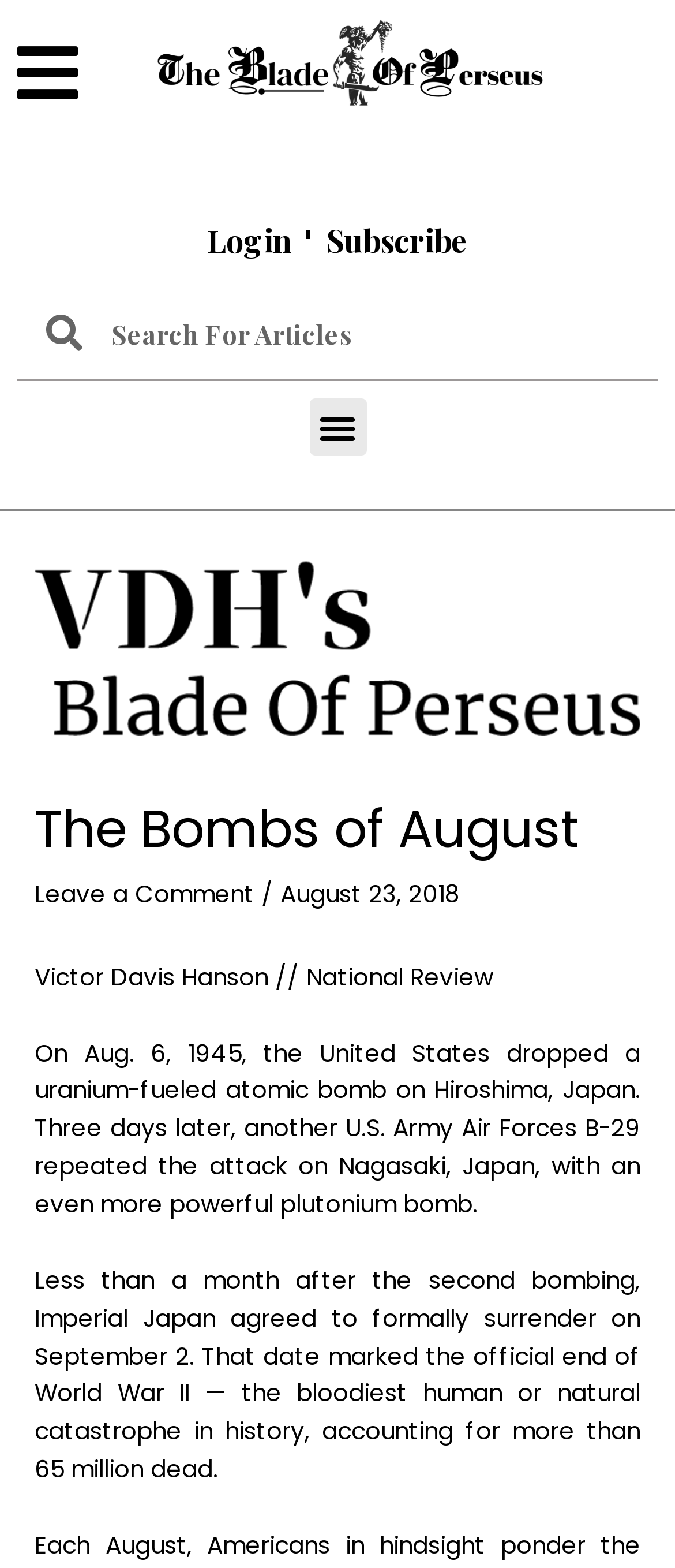From the webpage screenshot, identify the region described by eKanban AMS. Provide the bounding box coordinates as (top-left x, top-left y, bottom-right x, bottom-right y), with each value being a floating point number between 0 and 1.

None